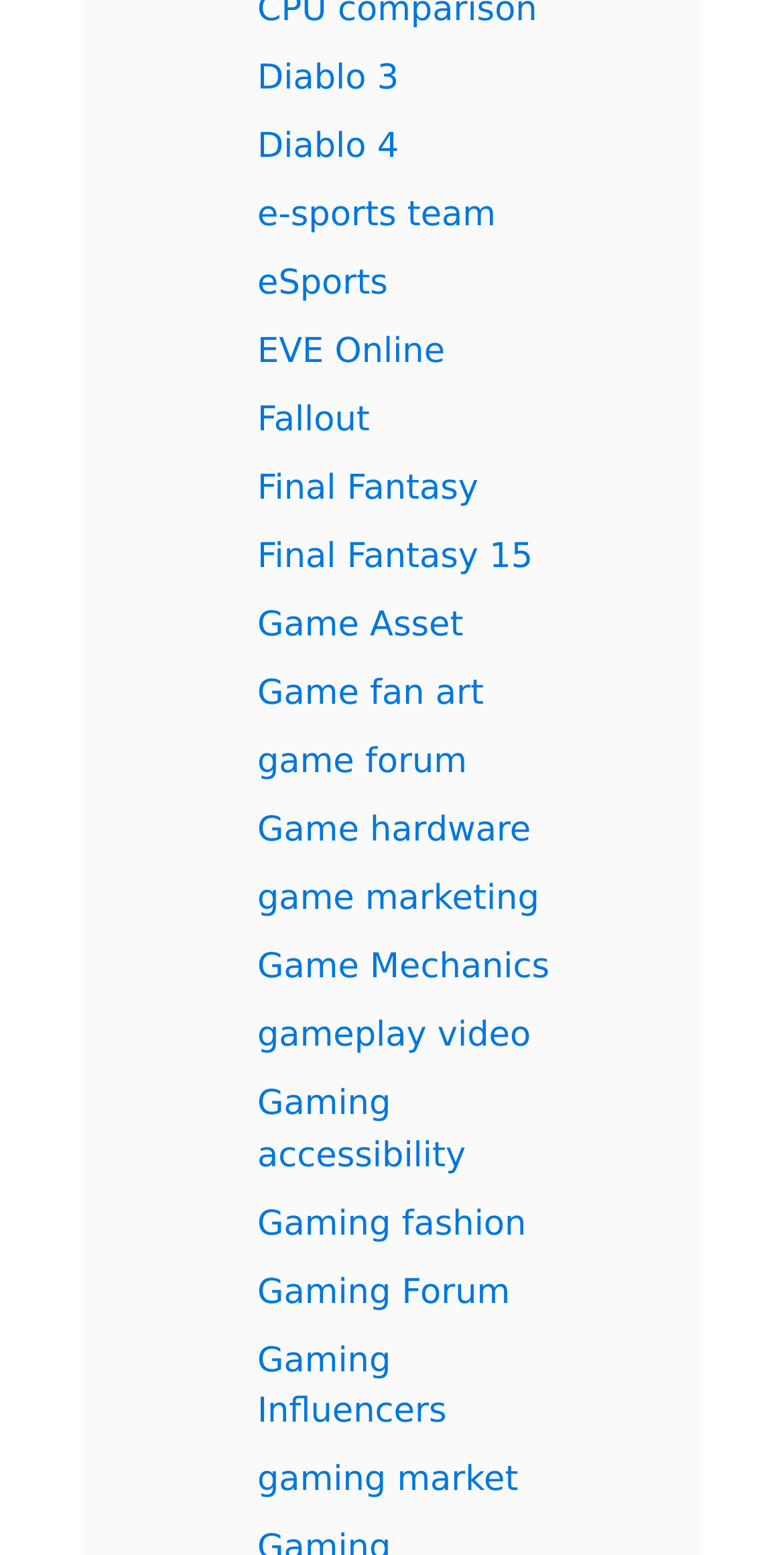Find and indicate the bounding box coordinates of the region you should select to follow the given instruction: "Check out Gaming Influencers".

[0.328, 0.862, 0.57, 0.921]